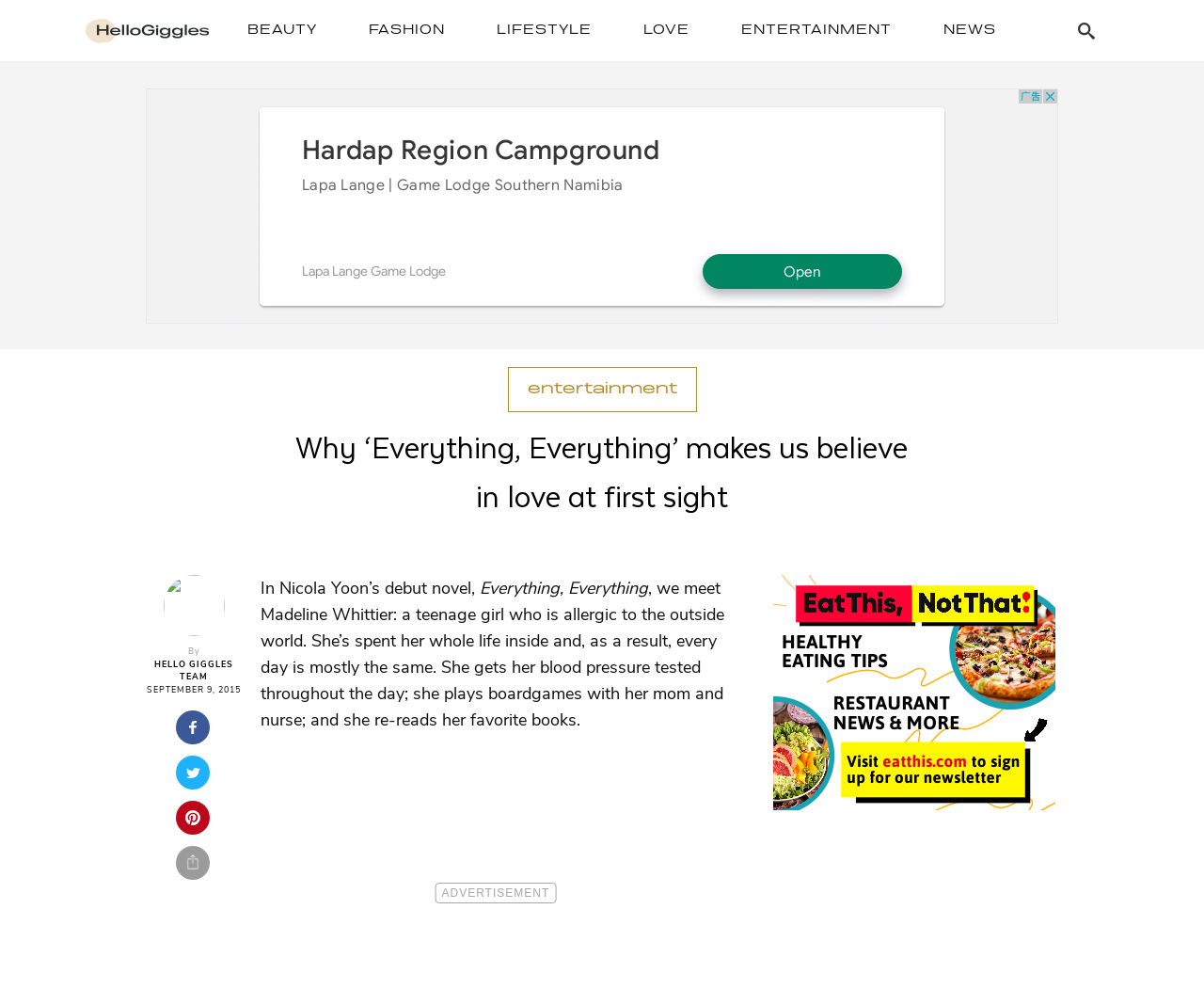Provide a single word or phrase to answer the given question: 
What is the name of the novel discussed in the article?

Everything, Everything